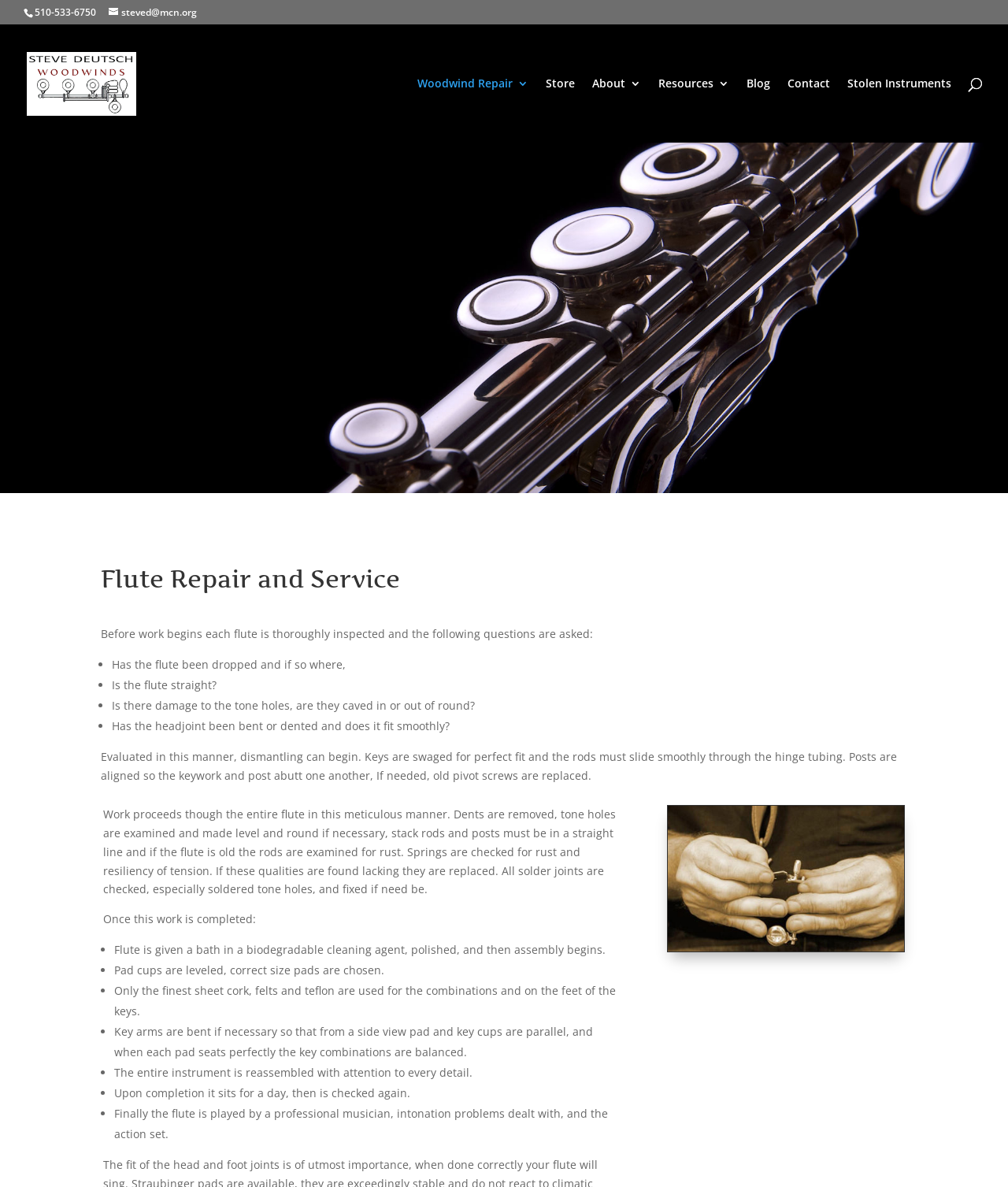Identify the title of the webpage and provide its text content.

Flute Repair and Service